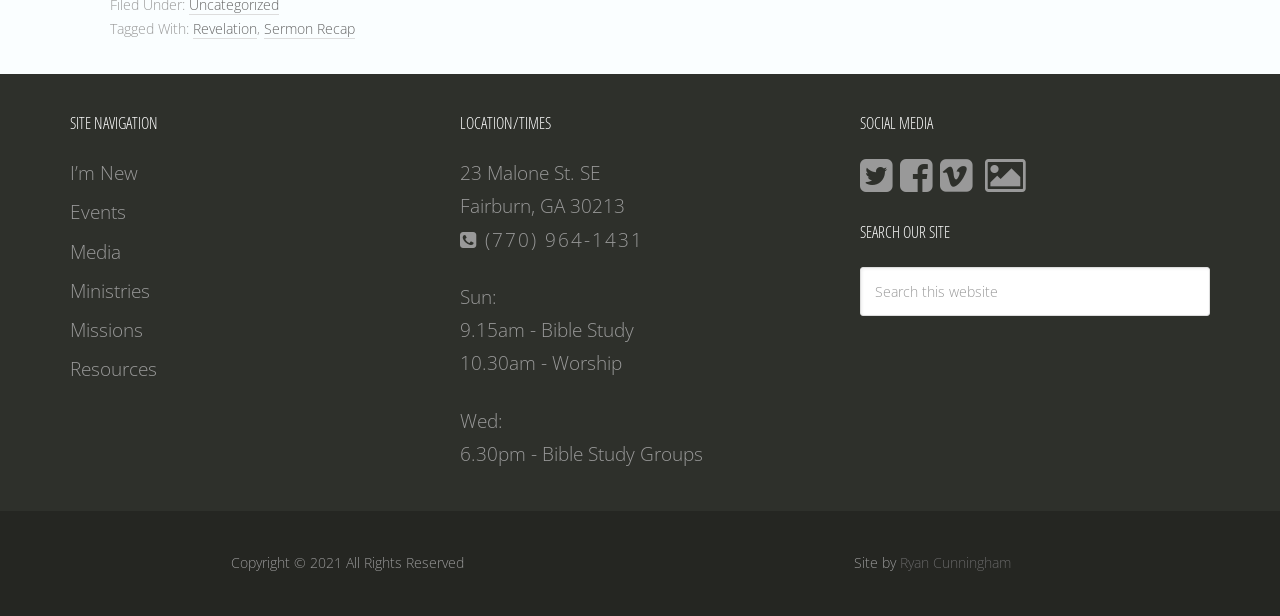What social media platforms does the church have?
From the screenshot, provide a brief answer in one word or phrase.

Facebook, Twitter, Instagram, YouTube